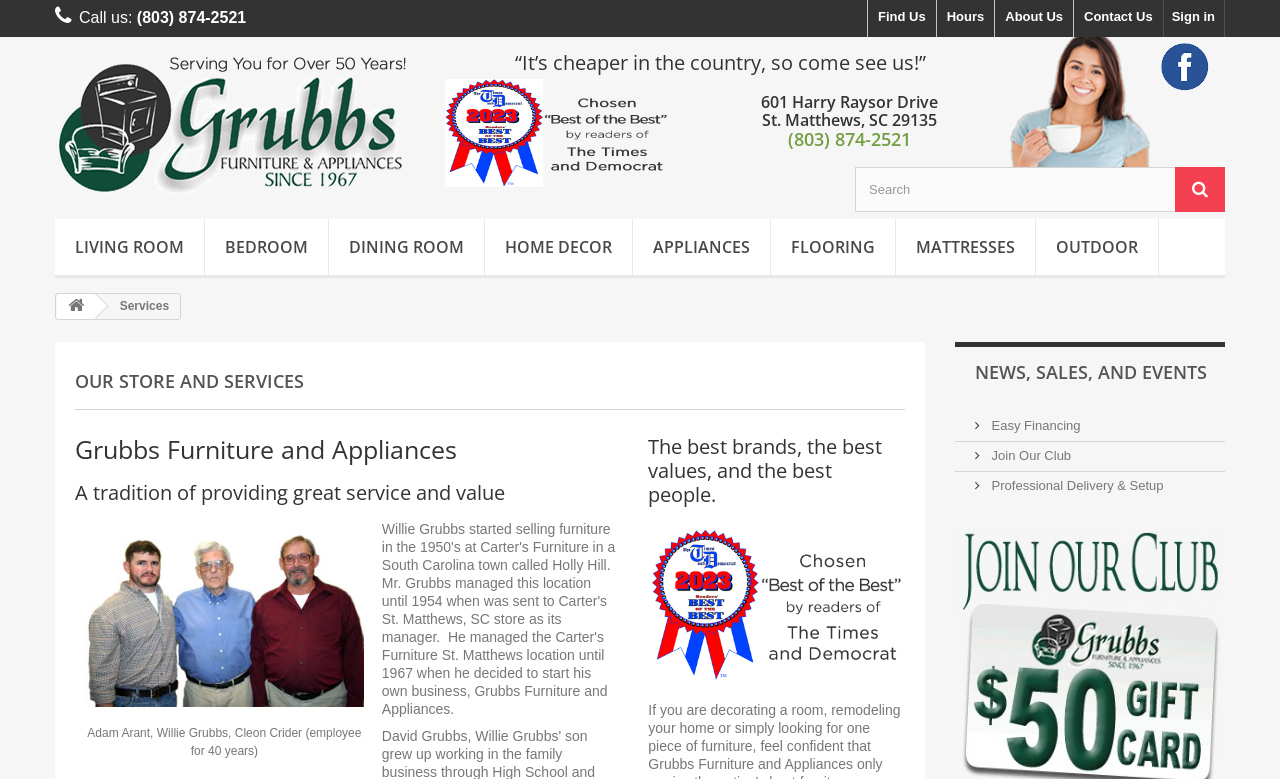Identify the bounding box coordinates for the UI element described as follows: Hours. Use the format (top-left x, top-left y, bottom-right x, bottom-right y) and ensure all values are floating point numbers between 0 and 1.

[0.732, 0.0, 0.777, 0.047]